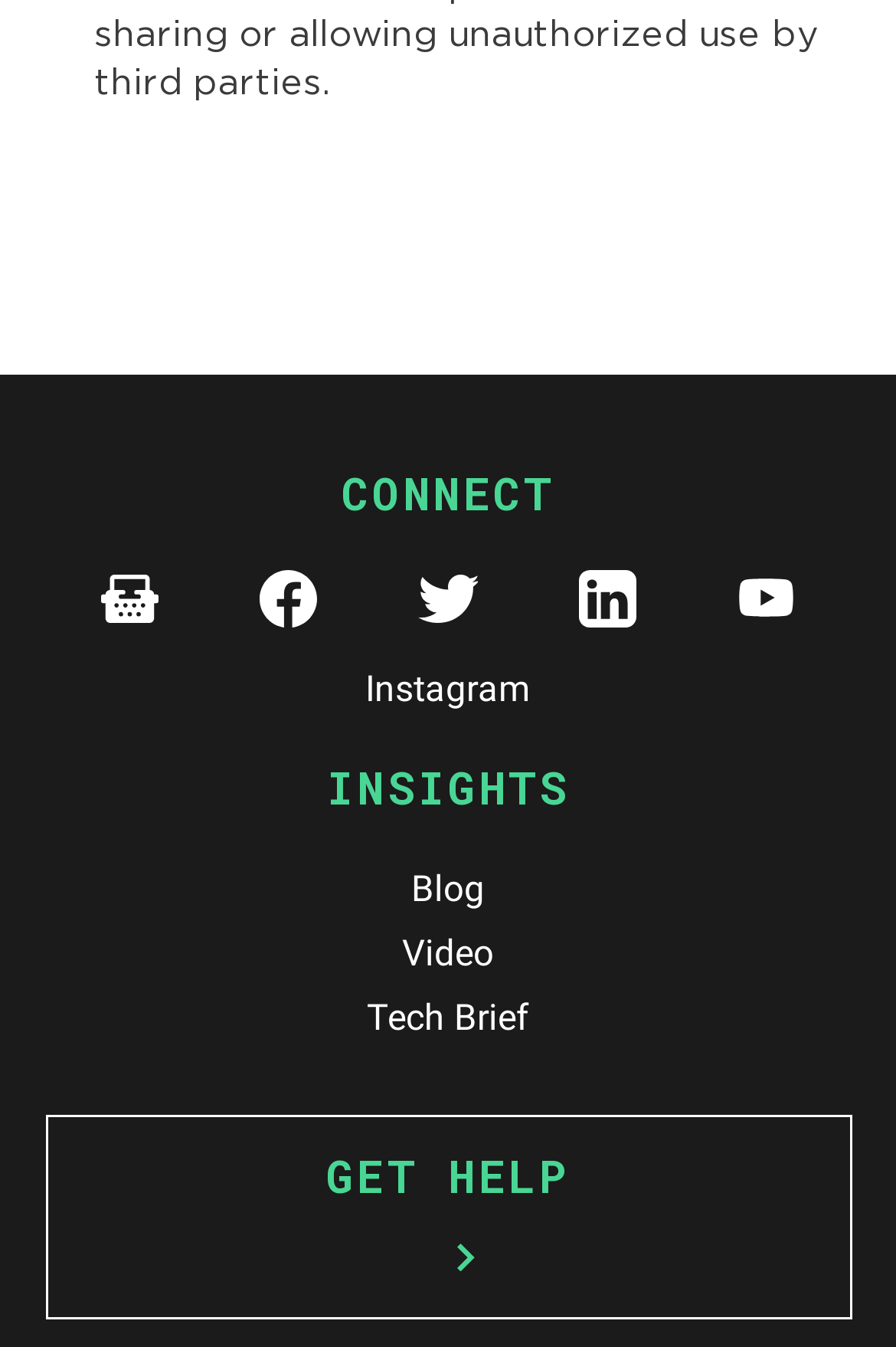Find the bounding box coordinates of the area to click in order to follow the instruction: "read tech brief".

[0.409, 0.74, 0.591, 0.771]